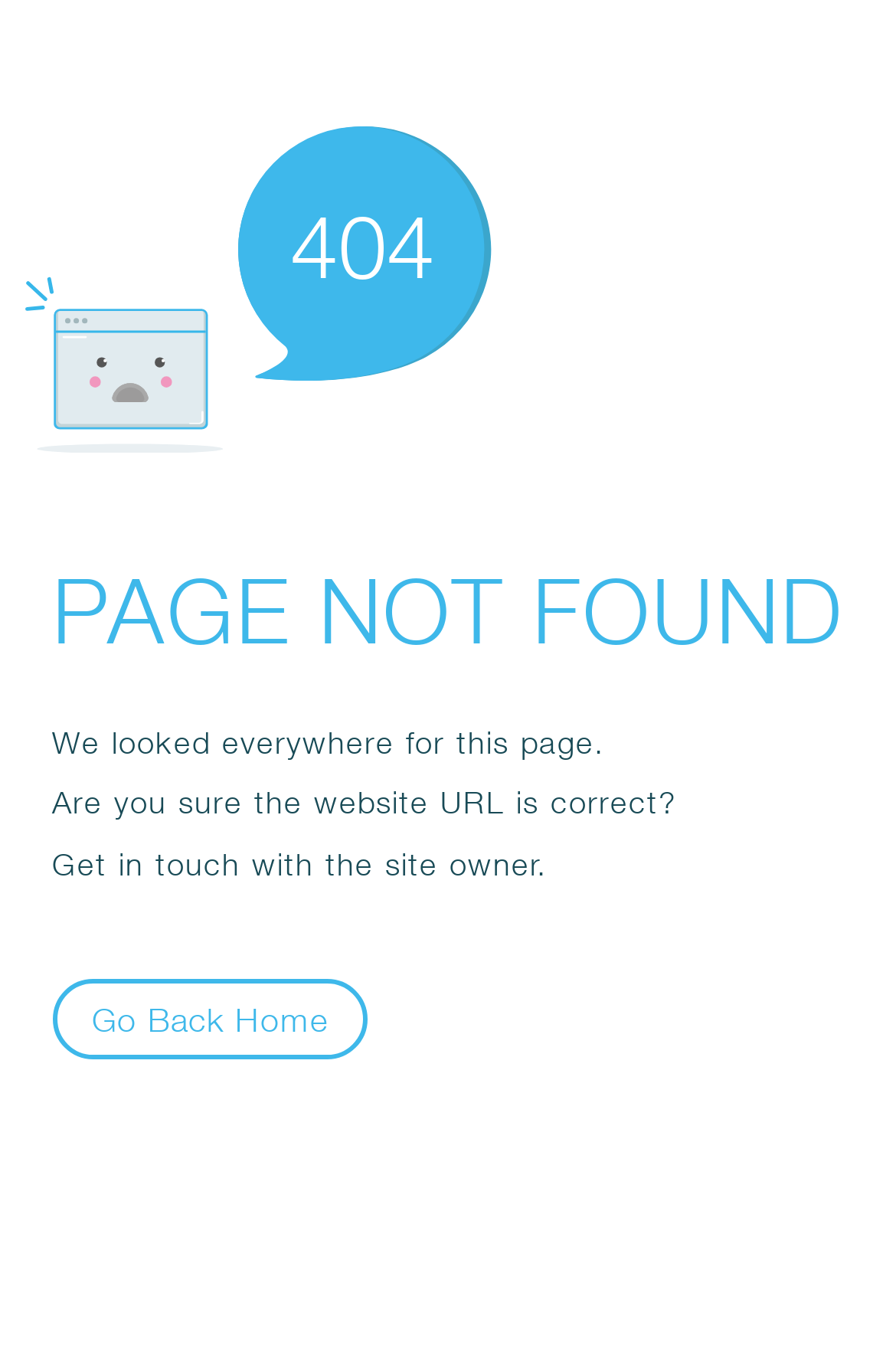Identify the bounding box coordinates for the UI element described as: "Go Back Home". The coordinates should be provided as four floats between 0 and 1: [left, top, right, bottom].

[0.058, 0.723, 0.411, 0.782]